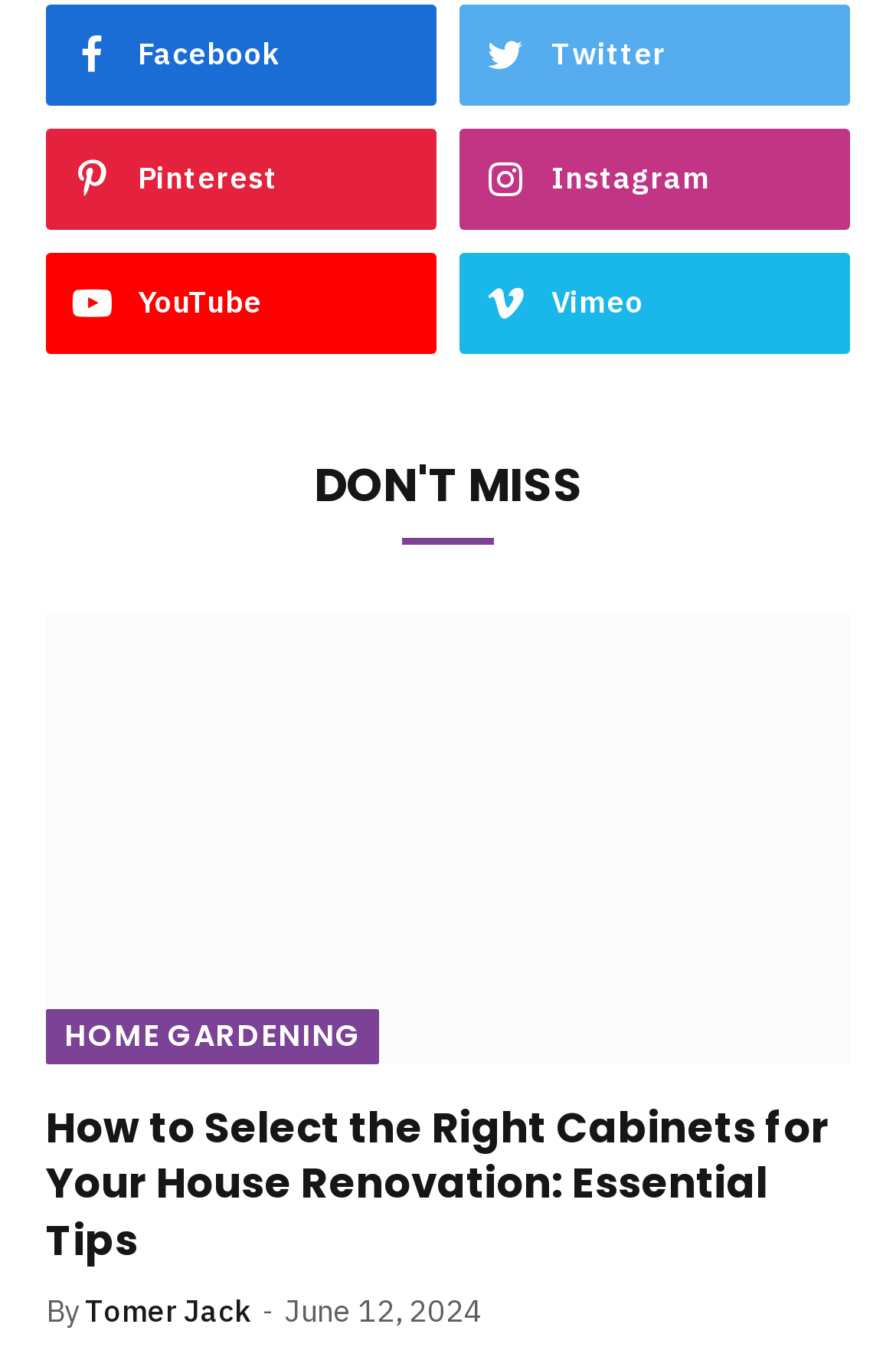Identify the bounding box of the HTML element described here: "HOME GARDENING". Provide the coordinates as four float numbers between 0 and 1: [left, top, right, bottom].

[0.051, 0.75, 0.424, 0.79]